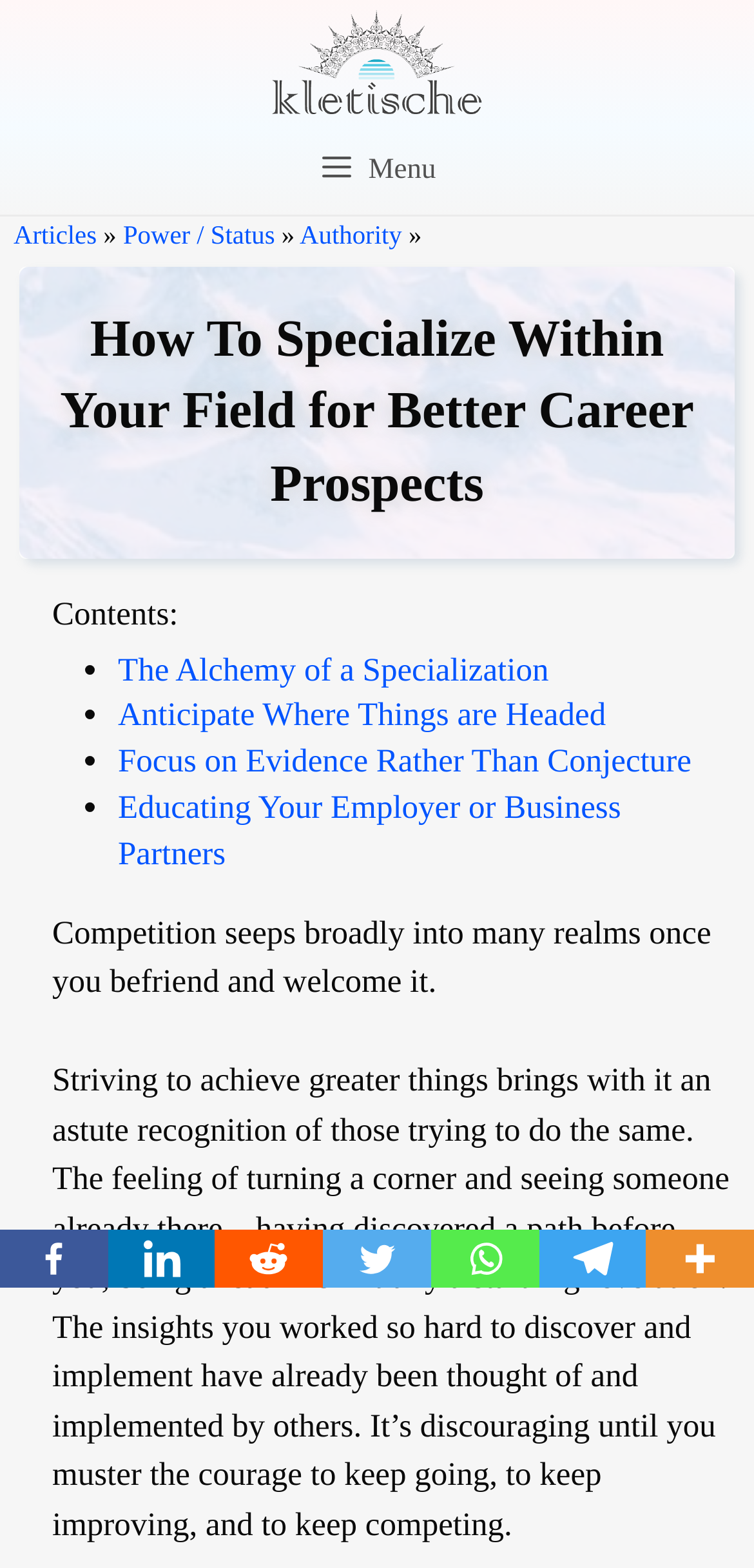Answer succinctly with a single word or phrase:
What is the text of the second paragraph?

Competition seeps broadly into many realms once you befriend and welcome it.